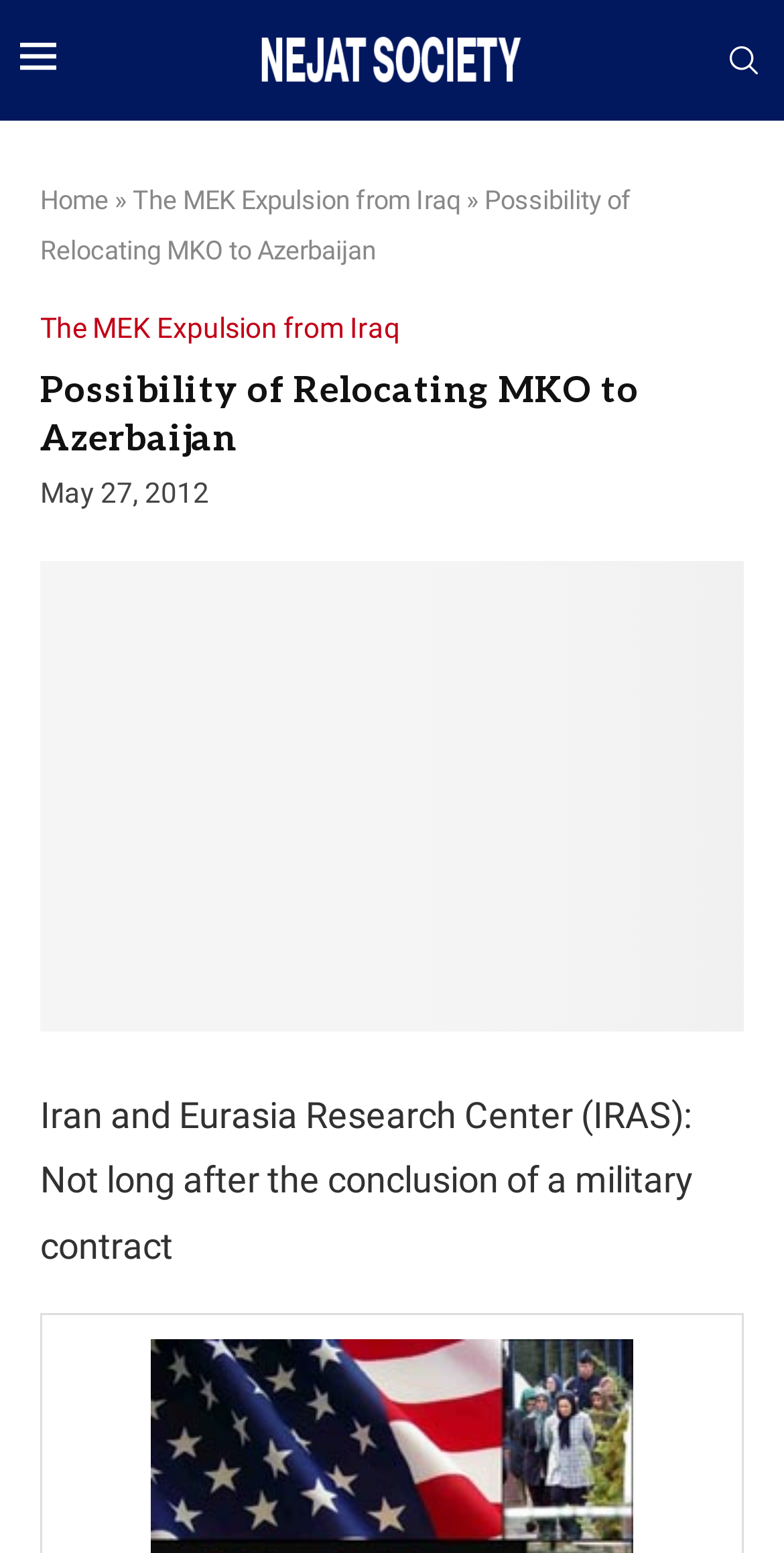Use a single word or phrase to answer the following:
What is the date mentioned in the article?

May 27, 2012